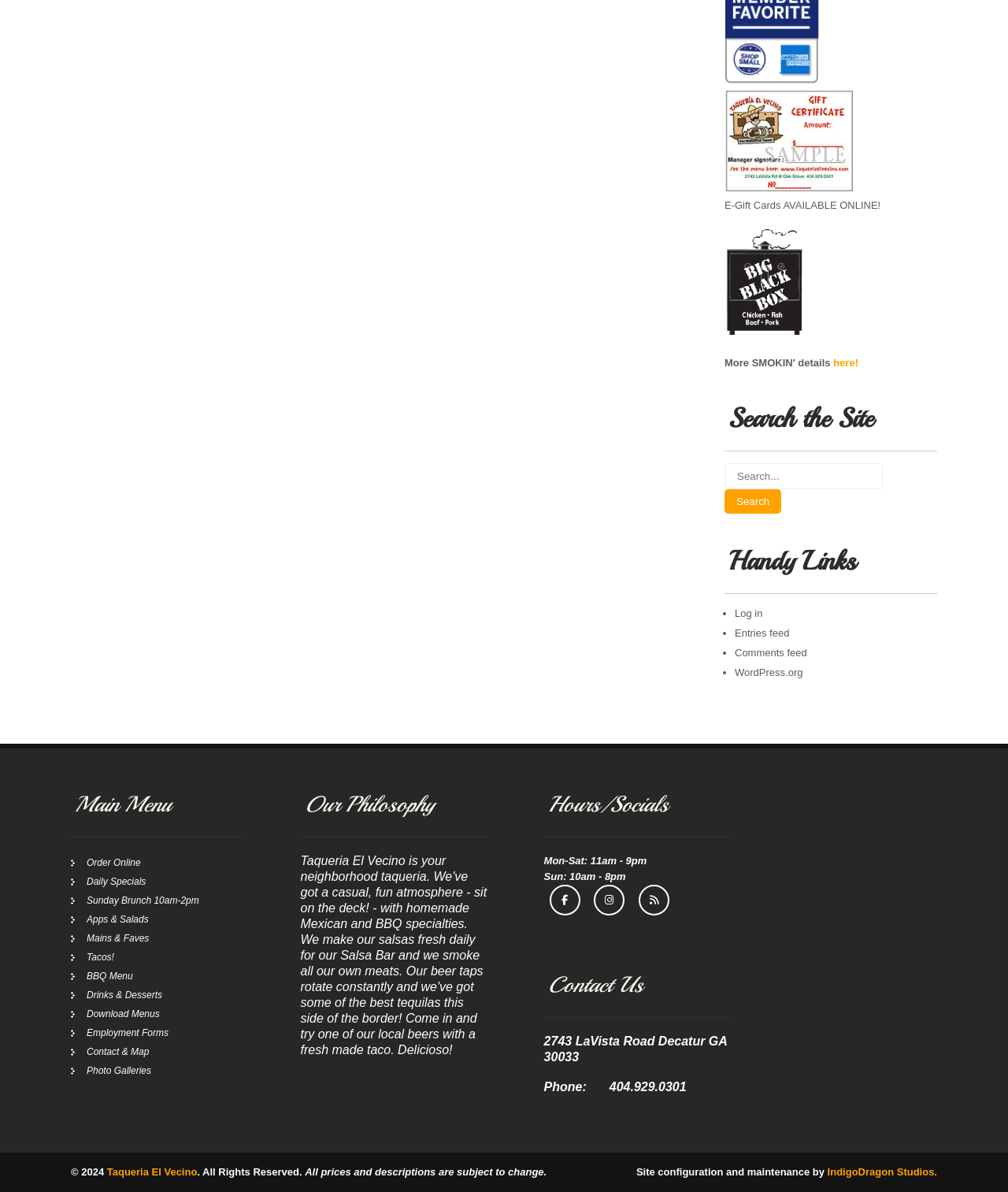What is the name of the website's maintenance company?
Give a thorough and detailed response to the question.

I found the name of the maintenance company by looking at the footer section of the webpage and finding the link 'IndigoDragon Studios.' which is mentioned as the company responsible for site configuration and maintenance.